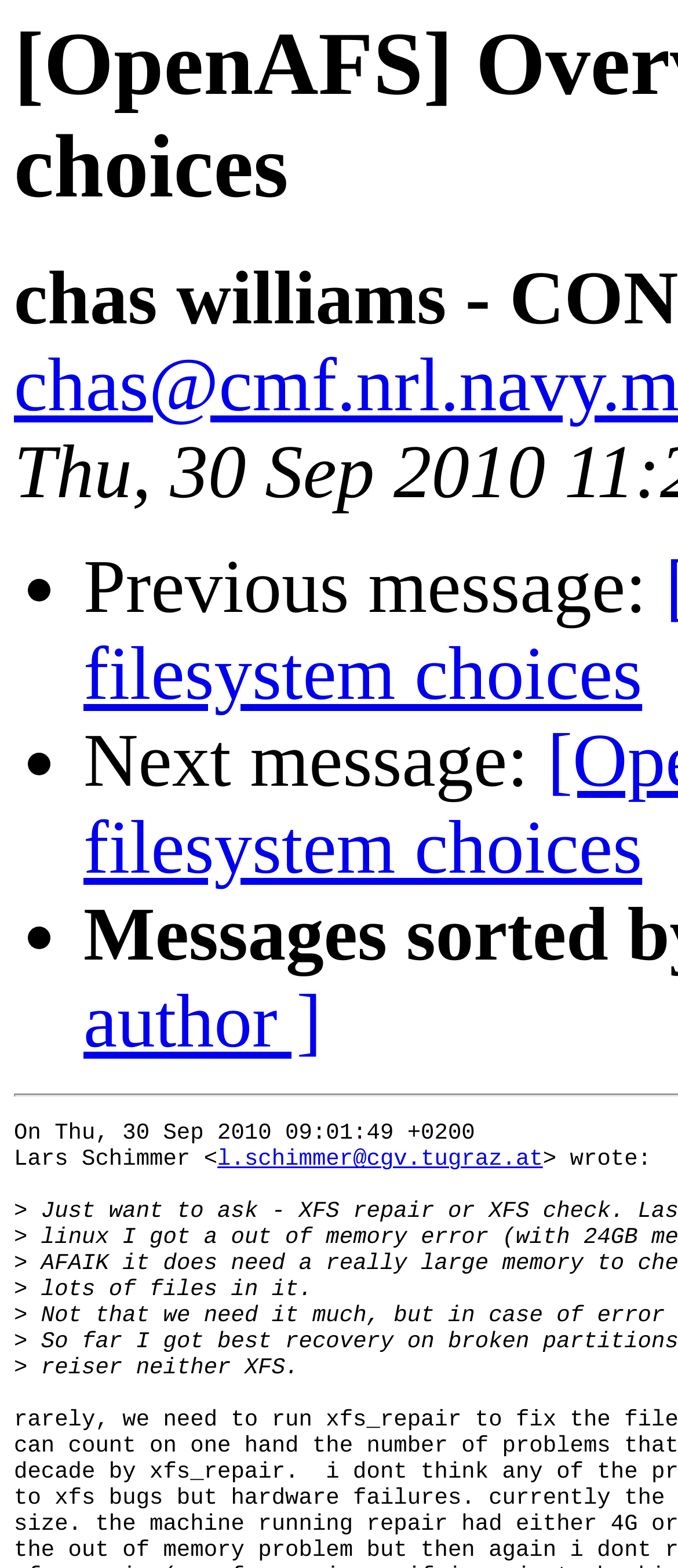Provide an in-depth caption for the contents of the webpage.

The webpage appears to be a discussion forum or mailing list archive, with a focus on Linux filesystem choices. At the top, there are three list markers, each accompanied by a static text element, indicating navigation options: "Previous message:", "Next message:", and another "Previous message:" or "Next message:" (not explicitly stated).

Below these navigation options, there is a block of text that appears to be a message or post from a user. The text starts with "On Thu, 30 Sep 2010 09:01:49 +0200" and is followed by the user's name and email address, "Lars Schimmer <l.schimmer@cgv.tugraz.at>". The email address is a clickable link.

The main content of the message is divided into three paragraphs. The first paragraph mentions "lots of files in it." The second paragraph is not explicitly stated, but it seems to be a continuation of the discussion. The third paragraph compares reiser and XFS, stating that they are not suitable options.

Overall, the webpage has a simple layout, with a focus on displaying a discussion or message thread. There are no images on the page.